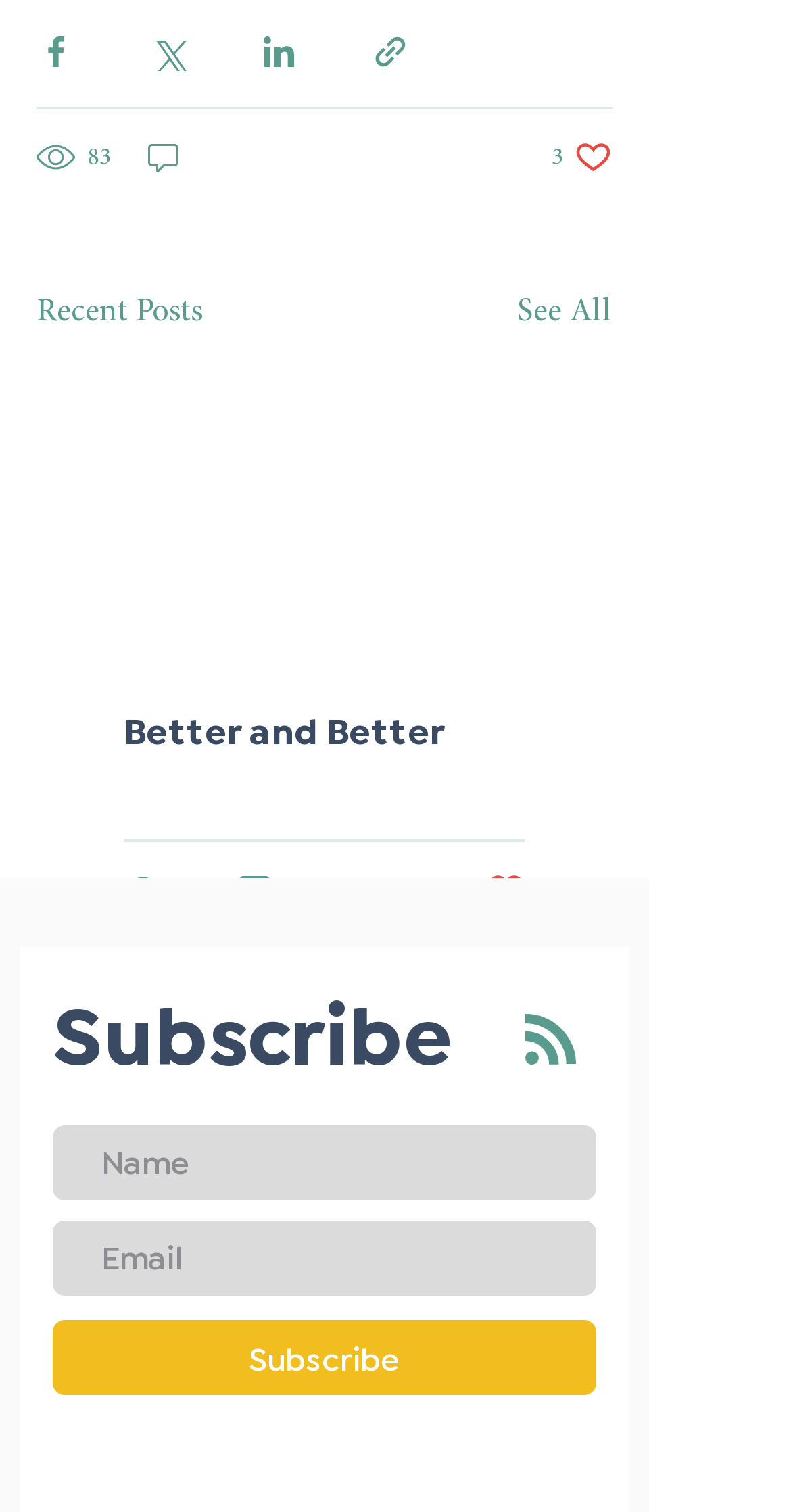Extract the bounding box coordinates for the UI element described by the text: "aria-label="Share via LinkedIn"". The coordinates should be in the form of [left, top, right, bottom] with values between 0 and 1.

[0.328, 0.022, 0.377, 0.047]